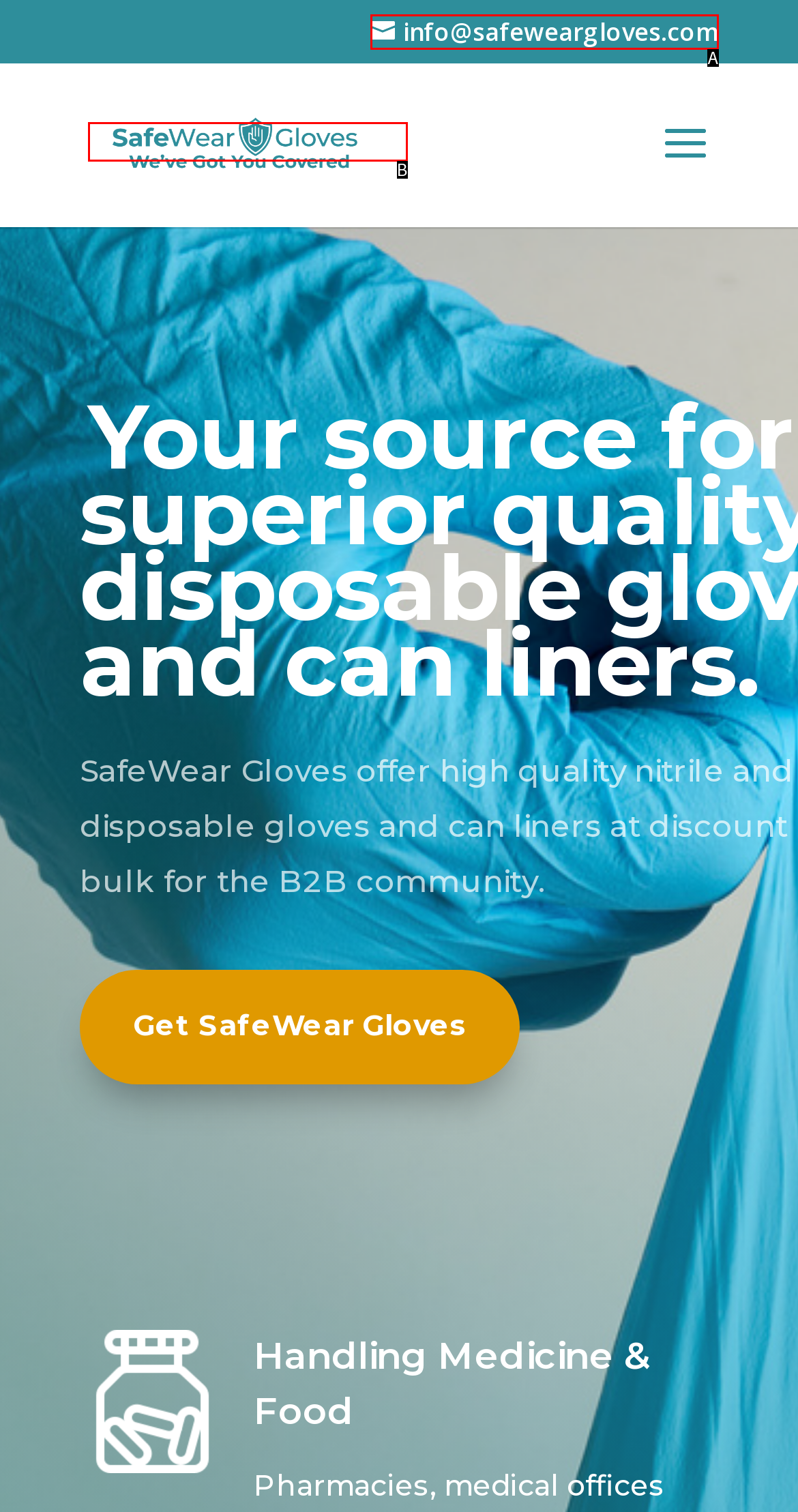Which lettered UI element aligns with this description: info@safeweargloves.com
Provide your answer using the letter from the available choices.

A